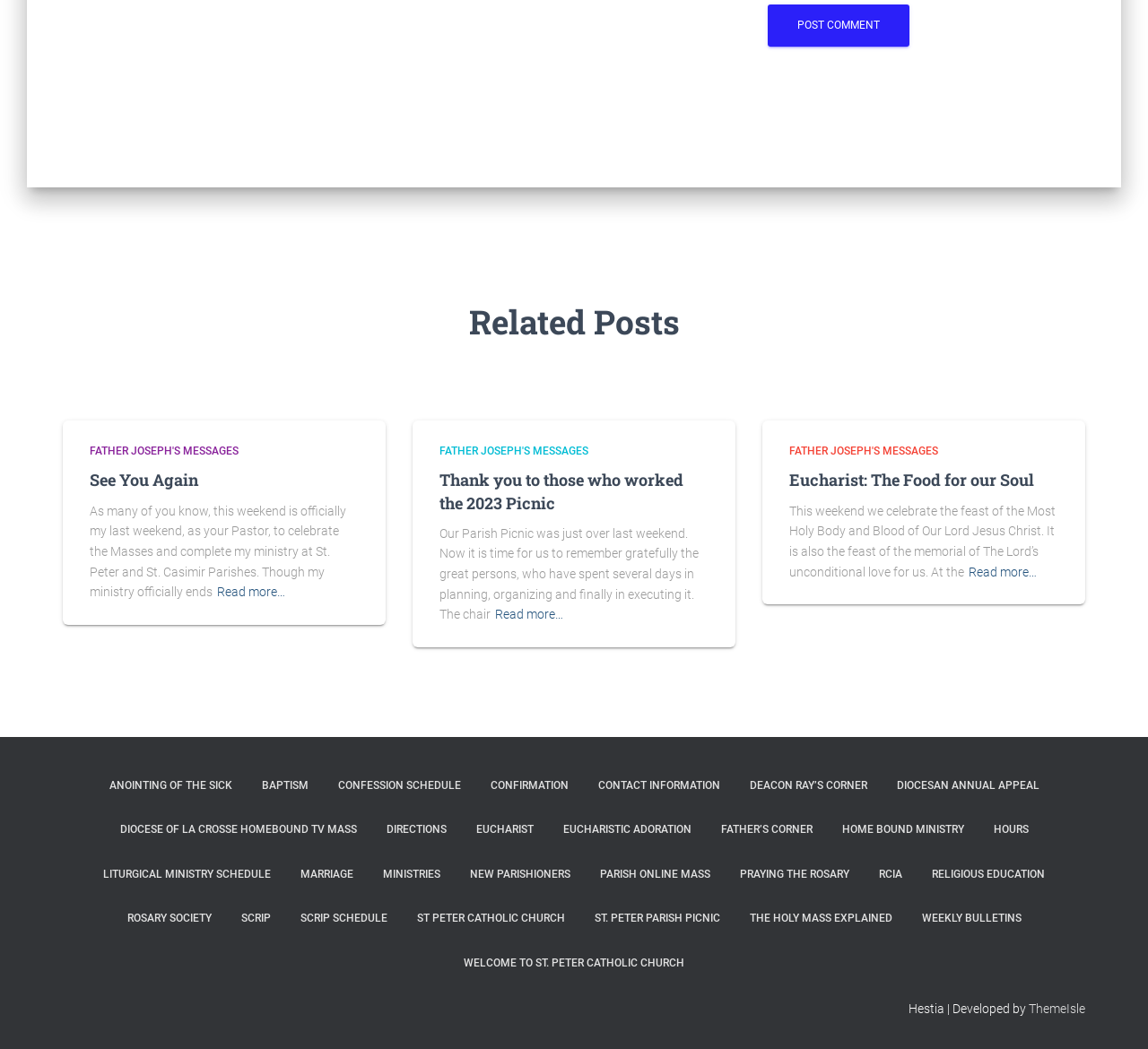What is the last link in the bottom section of the webpage?
Give a detailed response to the question by analyzing the screenshot.

I looked at the bottom section of the webpage, which is represented by the element [10] contentinfo. Within this section, I found a series of links, and the last one is [123] link 'WELCOME TO ST. PETER CATHOLIC CHURCH'.